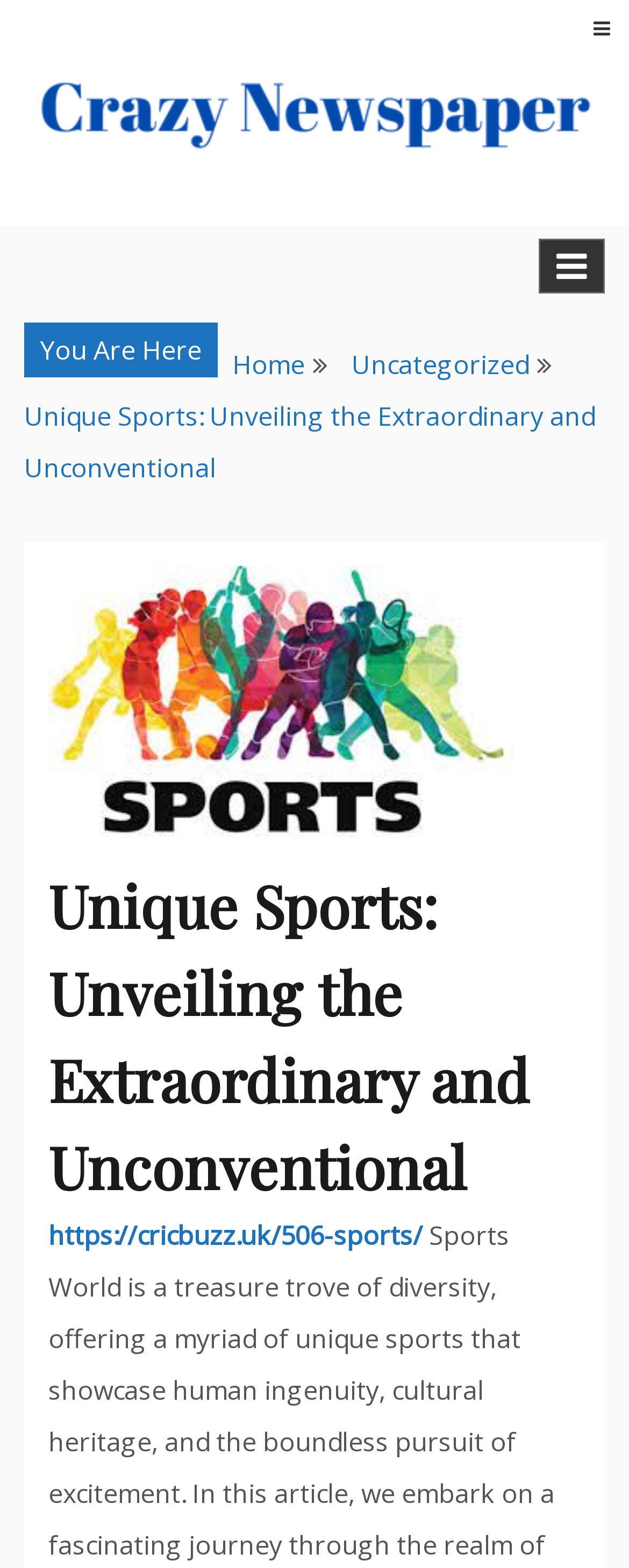How many links are in the breadcrumbs navigation?
Please provide a detailed and comprehensive answer to the question.

I counted the number of links within the breadcrumbs navigation element, which are 'Home', 'Uncategorized', and 'Unique Sports: Unveiling the Extraordinary and Unconventional'.